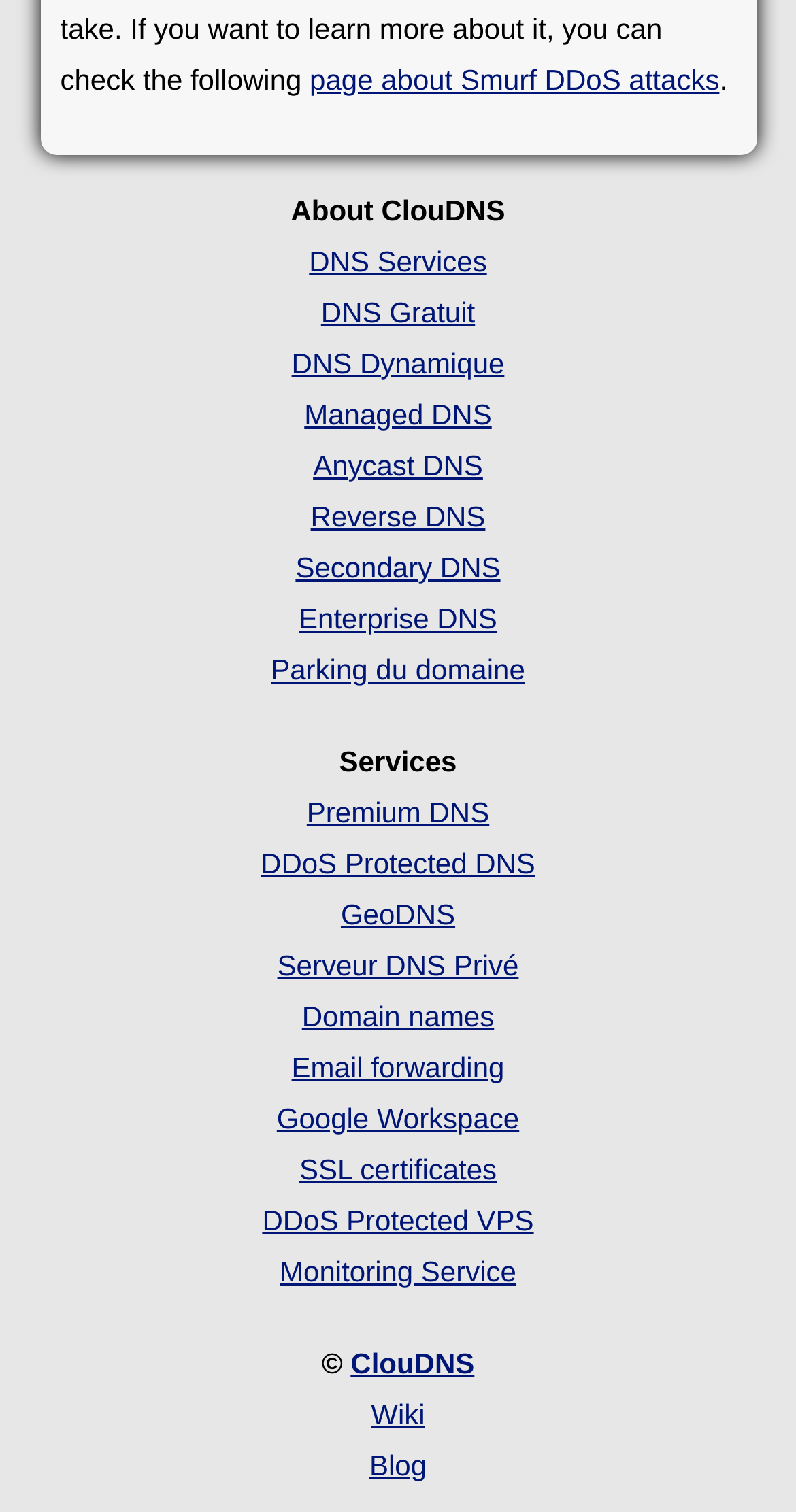Give a one-word or short phrase answer to the question: 
What is the copyright symbol?

©